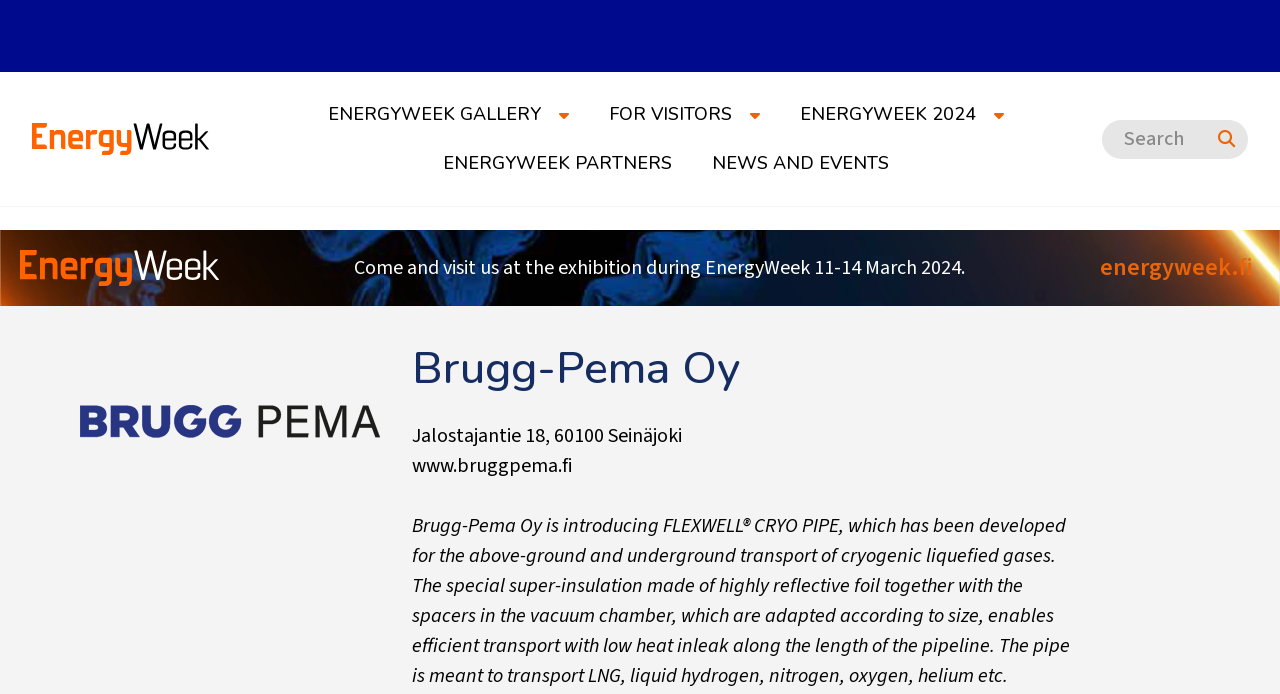Please find the bounding box coordinates of the element's region to be clicked to carry out this instruction: "Go to Energy Week gallery".

[0.242, 0.133, 0.422, 0.197]